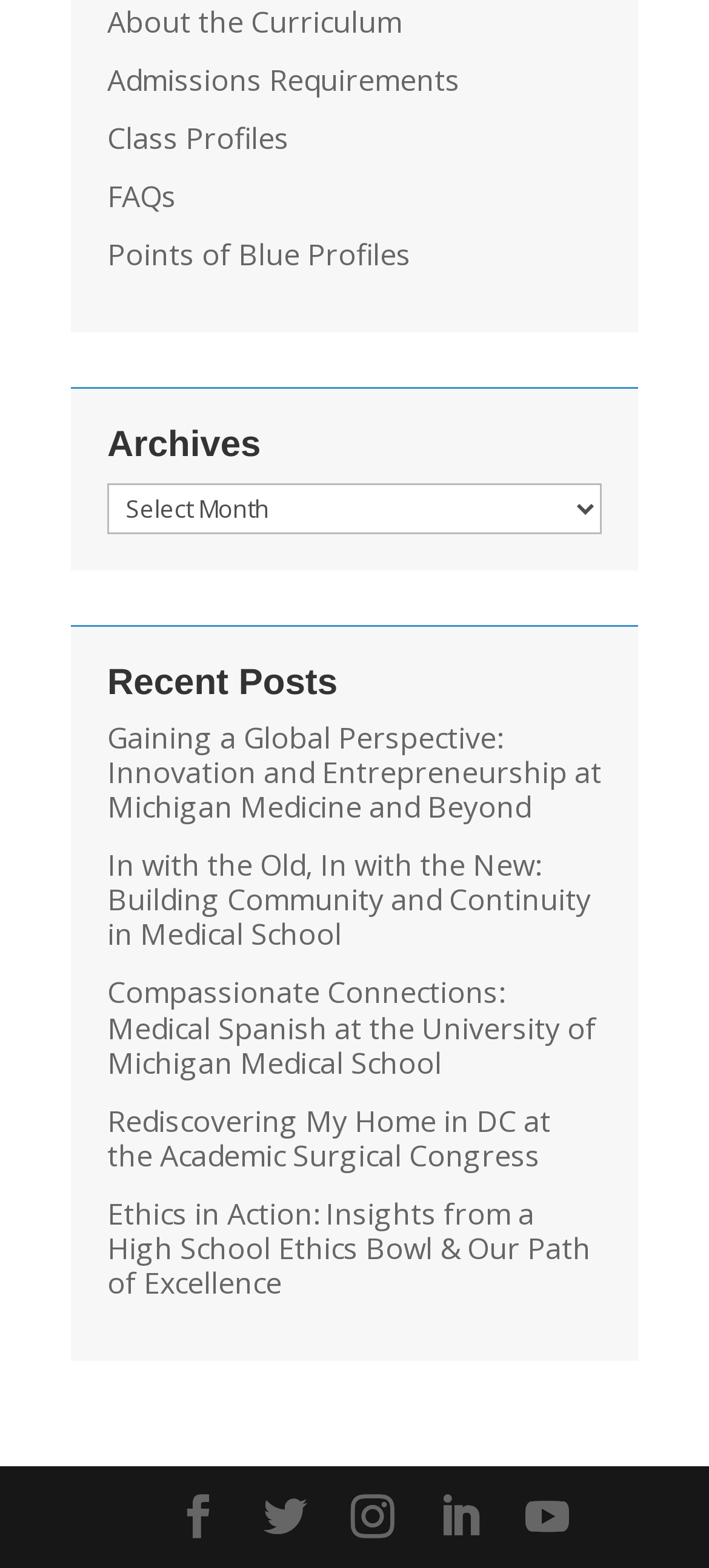What is the purpose of the combobox?
Please give a detailed and elaborate answer to the question.

The combobox is located below the 'Archives' heading and has a bounding box of [0.151, 0.308, 0.849, 0.34]. It is likely used to select archives, but the exact purpose is not explicitly stated on the webpage.